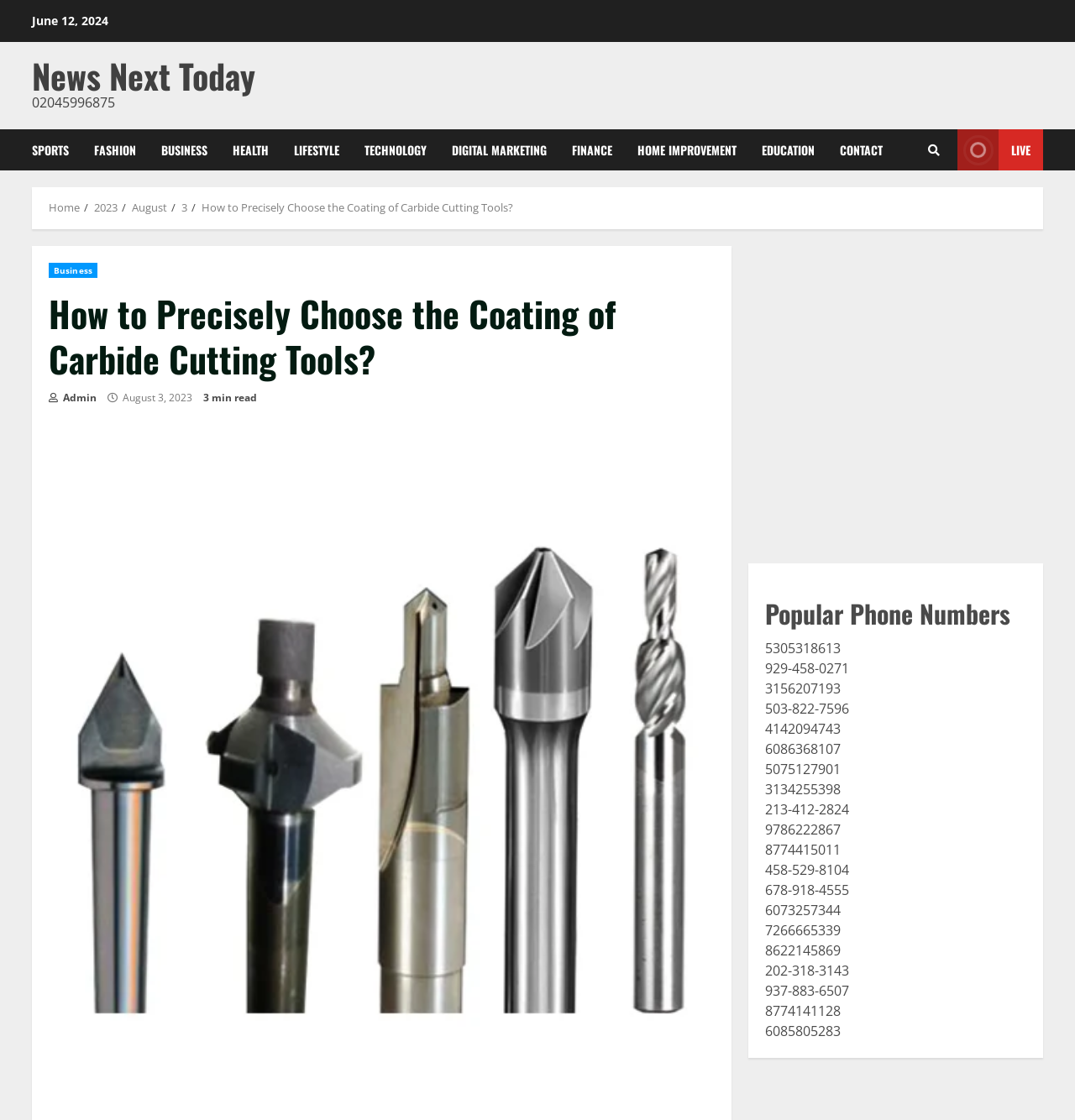Using the details from the image, please elaborate on the following question: How many phone numbers are listed?

I counted the number of static text elements that contain phone numbers in the 'Popular Phone Numbers' section, and there are 20 of them.